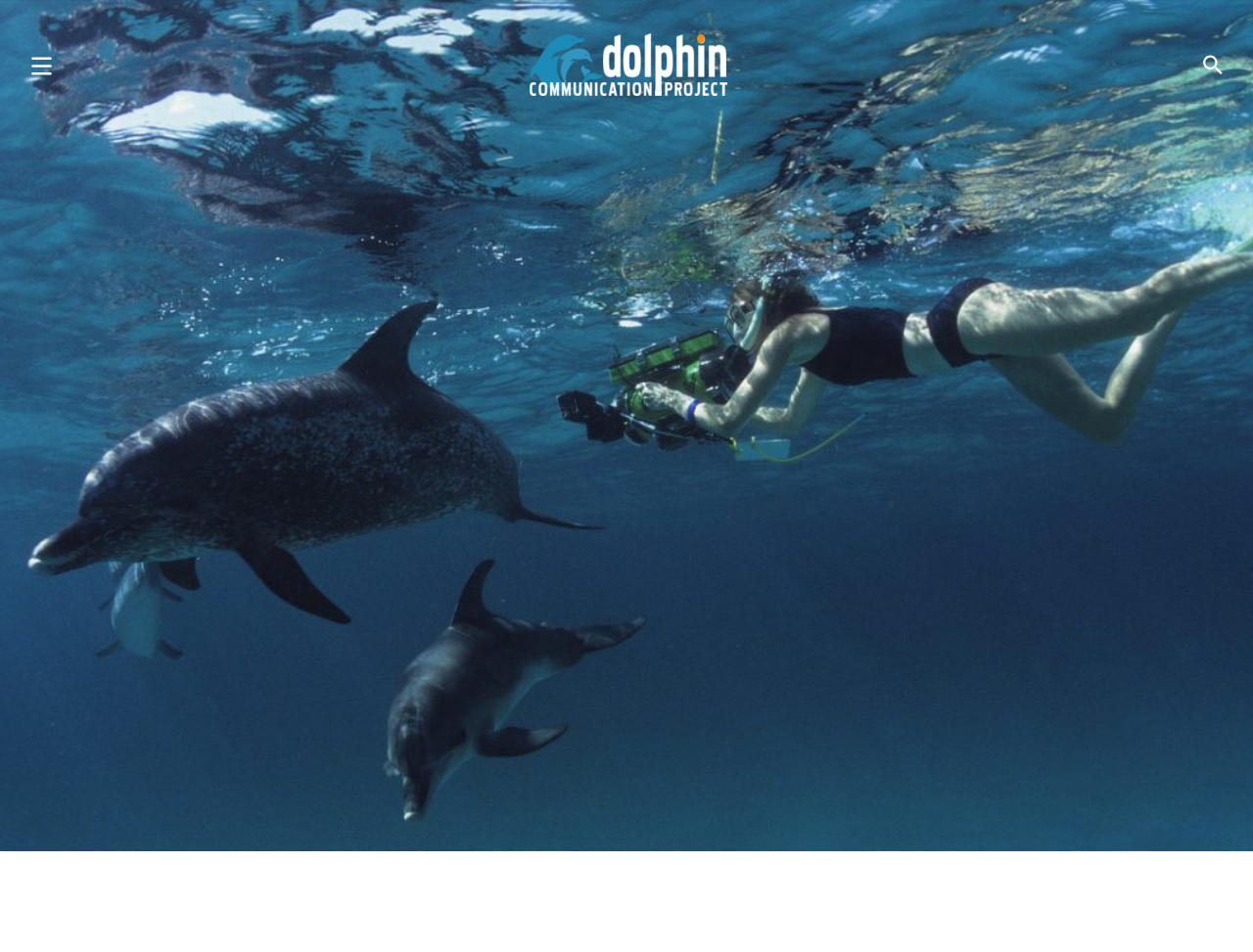Please identify the bounding box coordinates of the area that needs to be clicked to fulfill the following instruction: "Search for something."

[0.426, 0.503, 0.582, 0.54]